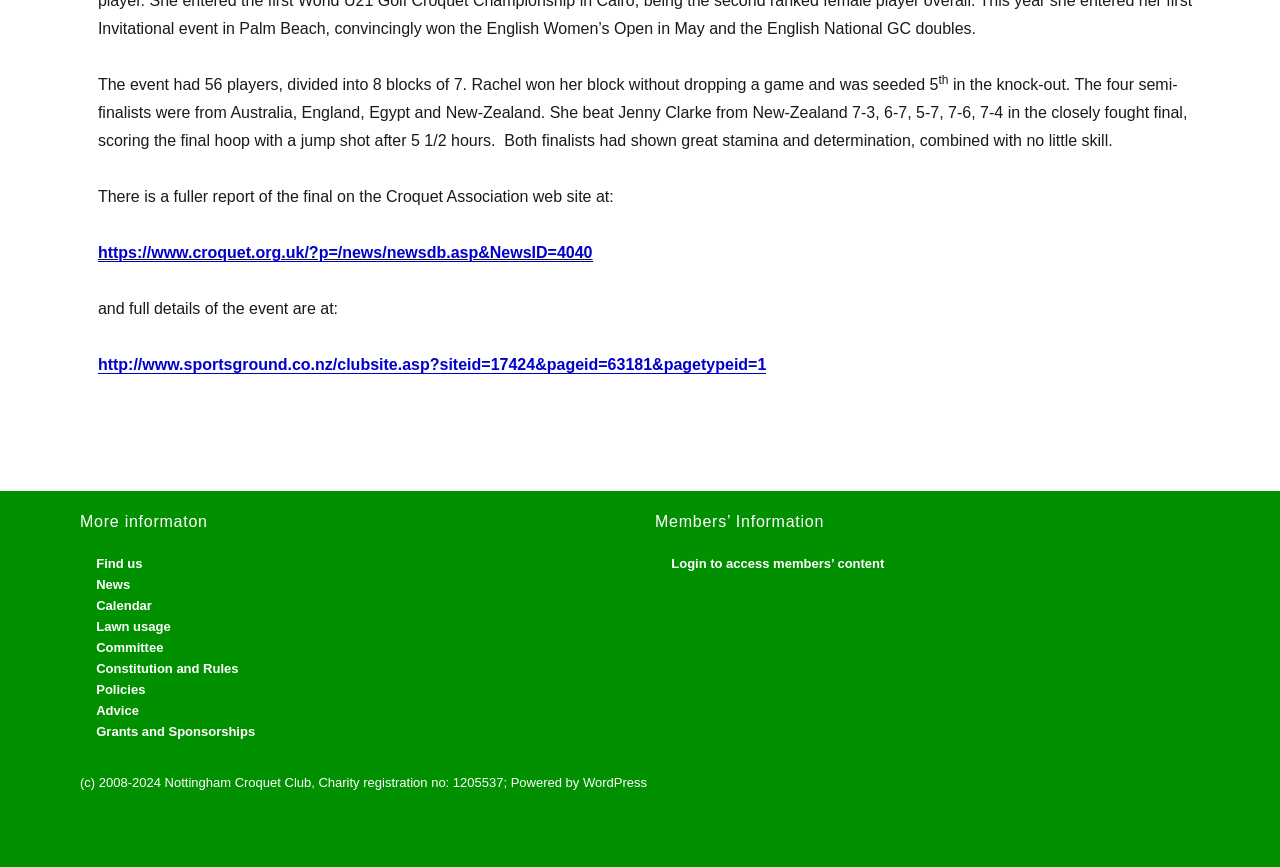Provide the bounding box coordinates for the UI element described in this sentence: "Constitution and Rules". The coordinates should be four float values between 0 and 1, i.e., [left, top, right, bottom].

[0.075, 0.763, 0.186, 0.78]